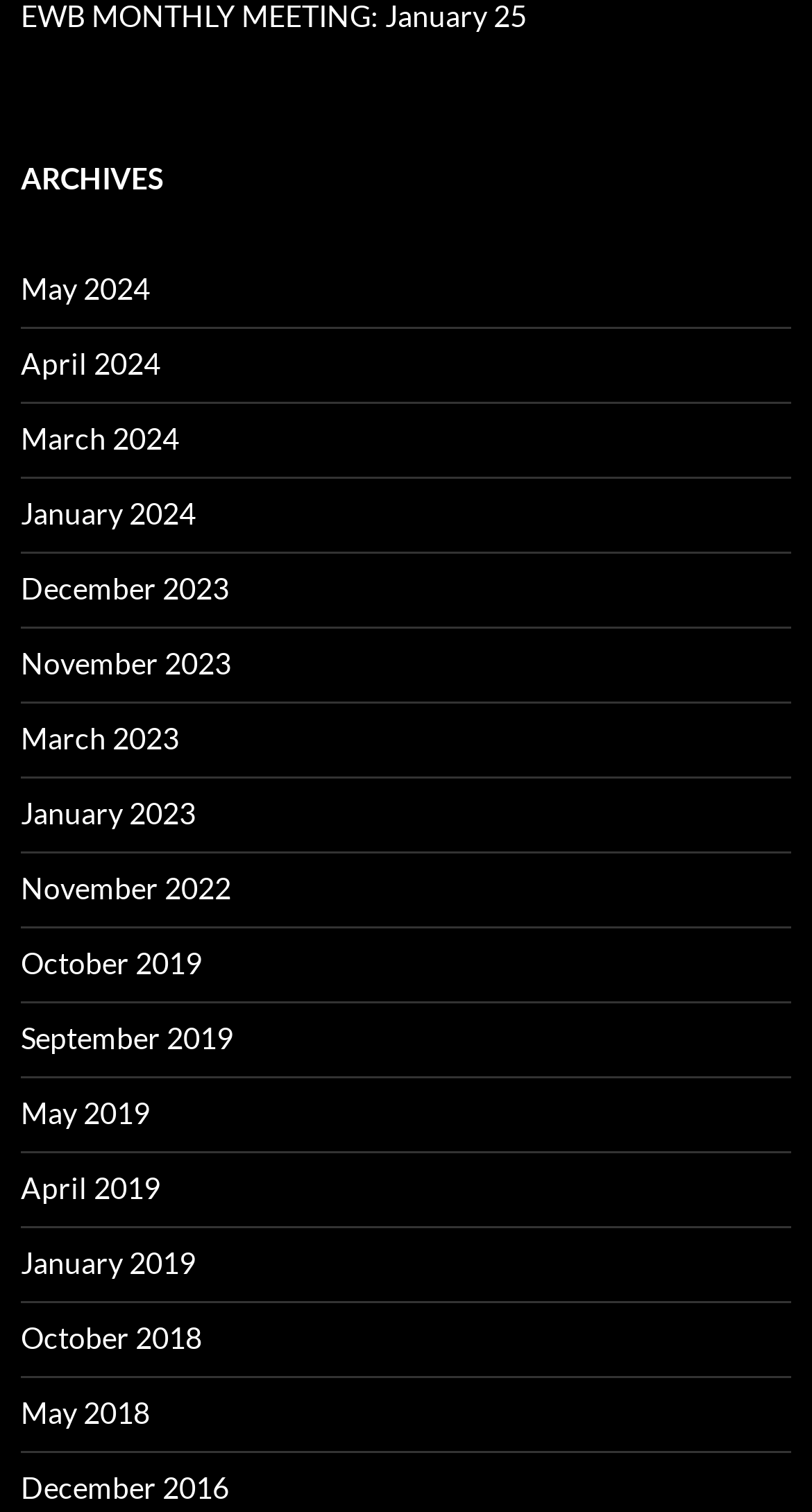How many months are listed for the year 2024?
Use the information from the image to give a detailed answer to the question.

I can count the number of months listed for the year 2024 by looking at the list of links under the 'ARCHIVES' heading. There are three months listed for the year 2024: 'May 2024', 'April 2024', and 'January 2024'.